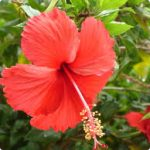What is the purpose of hibiscus flowers in traditional remedies?
Please give a detailed and elaborate answer to the question.

According to the caption, hibiscus flowers are 'often utilized in traditional herbal remedies', suggesting that they have a specific purpose in these remedies, which is to provide herbal remedies.